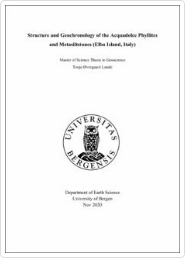In which year was the thesis completed?
Relying on the image, give a concise answer in one word or a brief phrase.

2020